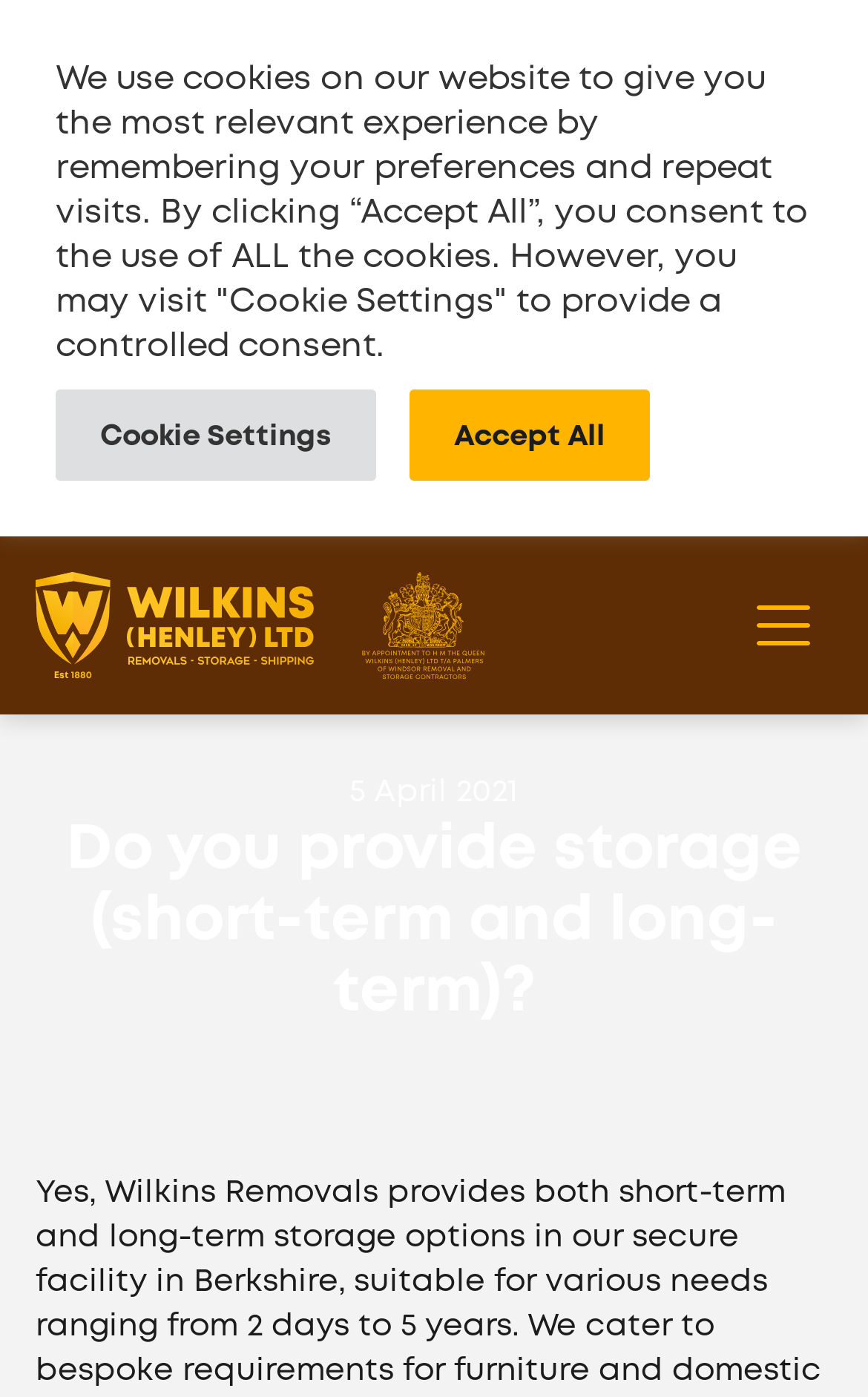Using the details from the image, please elaborate on the following question: How many navigation links are there?

The navigation links can be found at the top of the webpage. There are 7 links in total, which are 'About us', 'Our Services', 'FAQs', 'History', 'Testimonials', 'Contact us', and the company name 'Wilkins Removals' which also serves as a link.